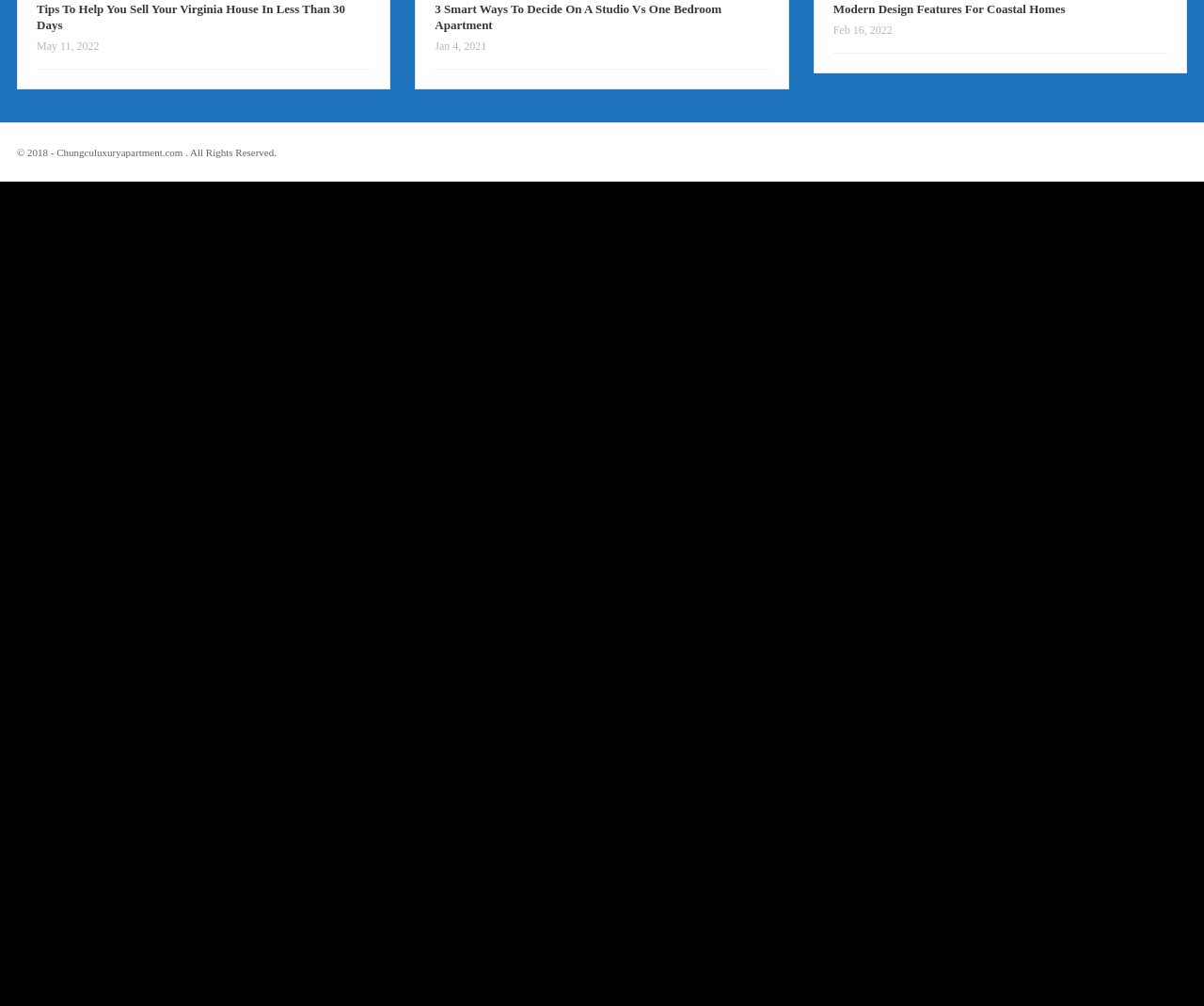Indicate the bounding box coordinates of the element that must be clicked to execute the instruction: "Learn about quality furniture items for kids in Australia". The coordinates should be given as four float numbers between 0 and 1, i.e., [left, top, right, bottom].

[0.361, 0.014, 0.62, 0.032]